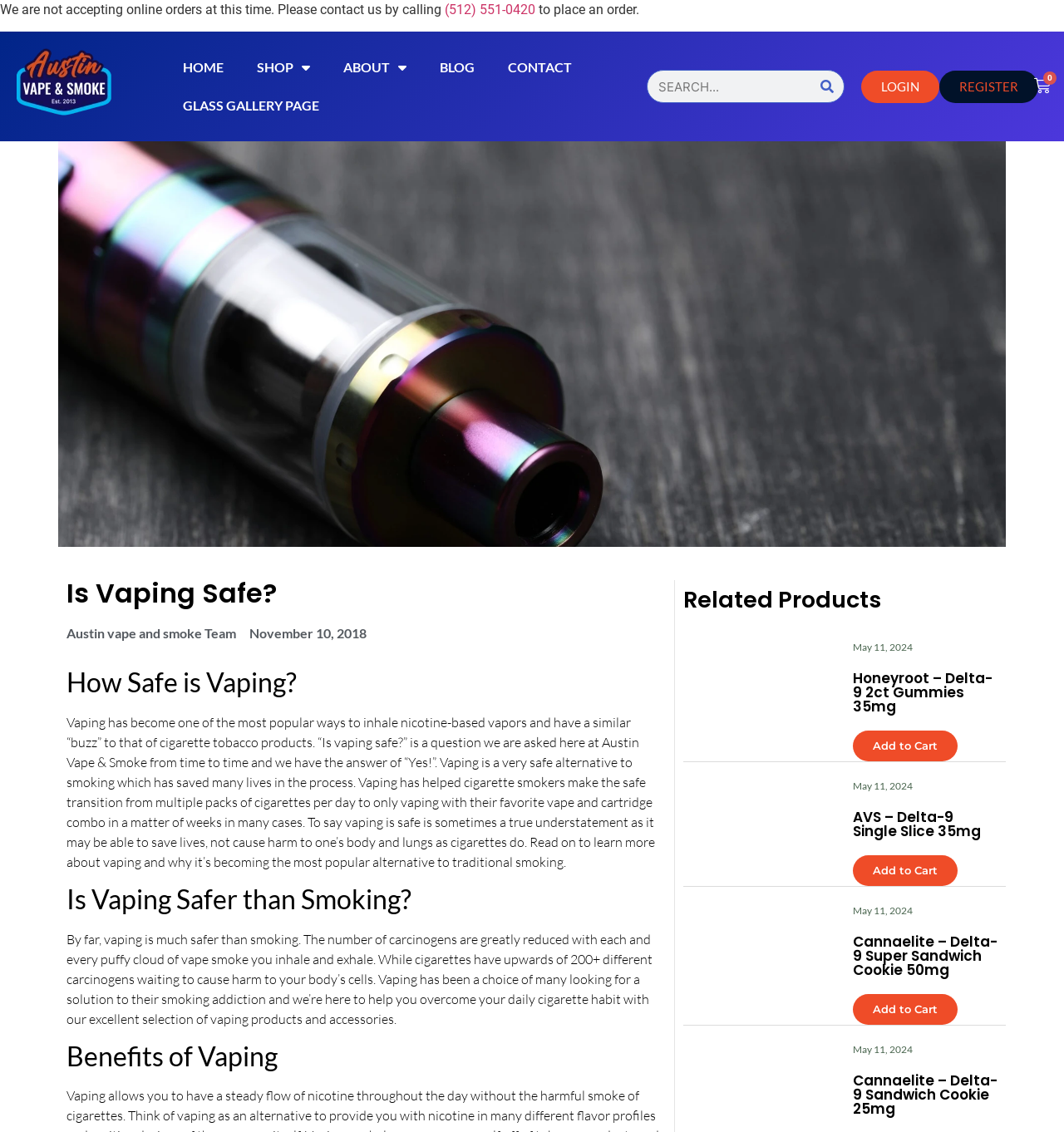Identify the main heading of the webpage and provide its text content.

Is Vaping Safe?